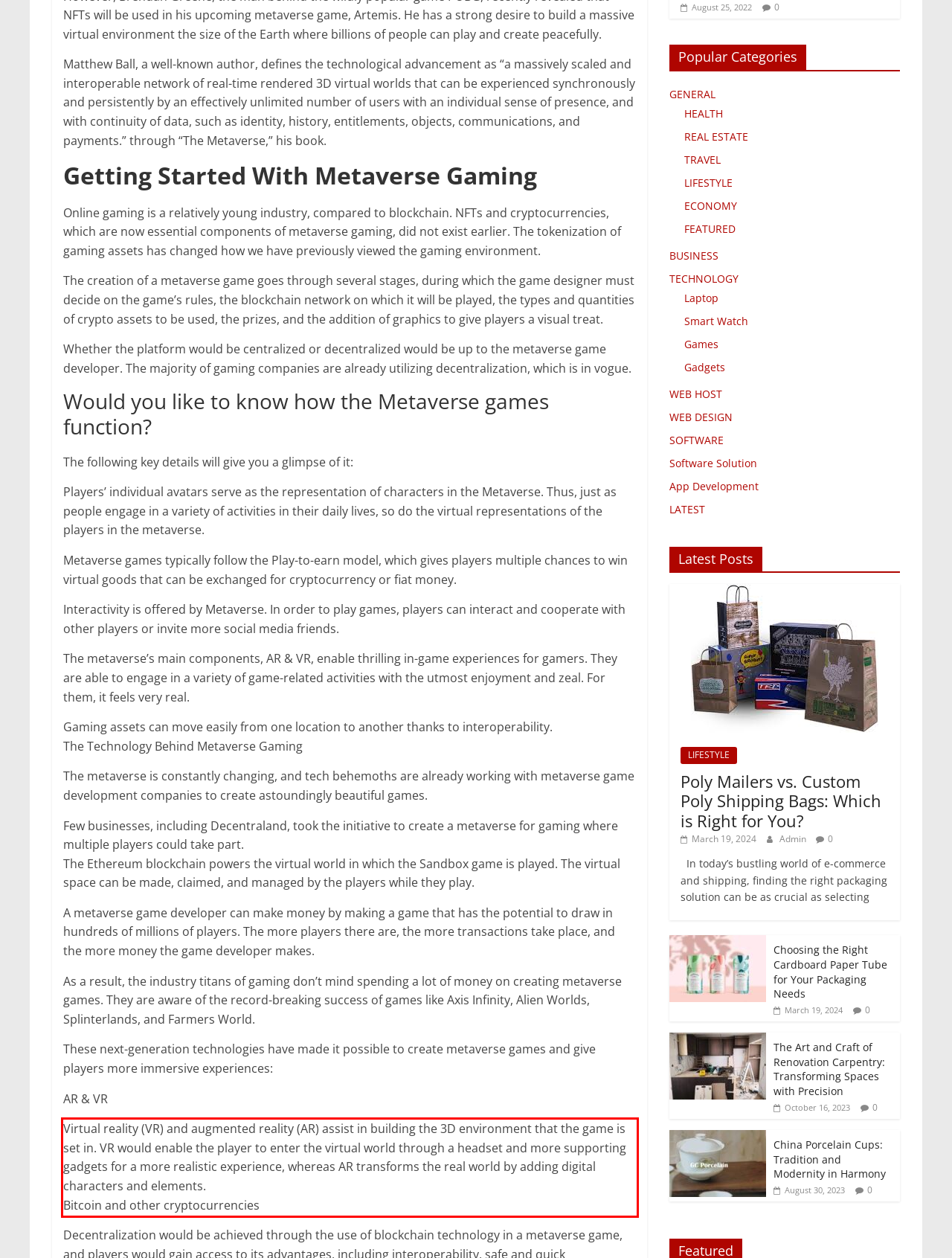You have a screenshot of a webpage with a red bounding box. Identify and extract the text content located inside the red bounding box.

Virtual reality (VR) and augmented reality (AR) assist in building the 3D environment that the game is set in. VR would enable the player to enter the virtual world through a headset and more supporting gadgets for a more realistic experience, whereas AR transforms the real world by adding digital characters and elements. Bitcoin and other cryptocurrencies